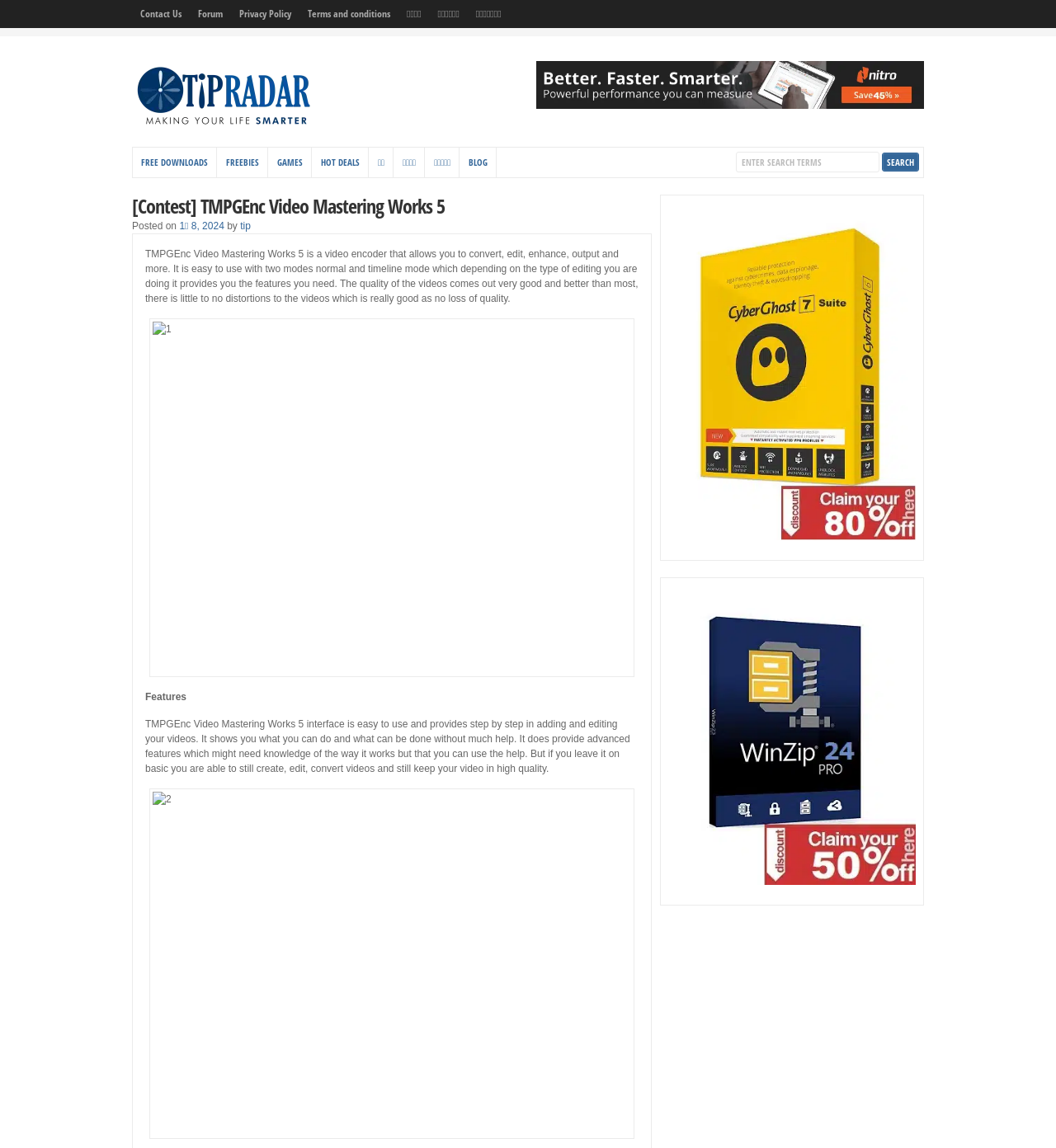What is the name of the software being described?
Relying on the image, give a concise answer in one word or a brief phrase.

TMPGEnc Video Mastering Works 5